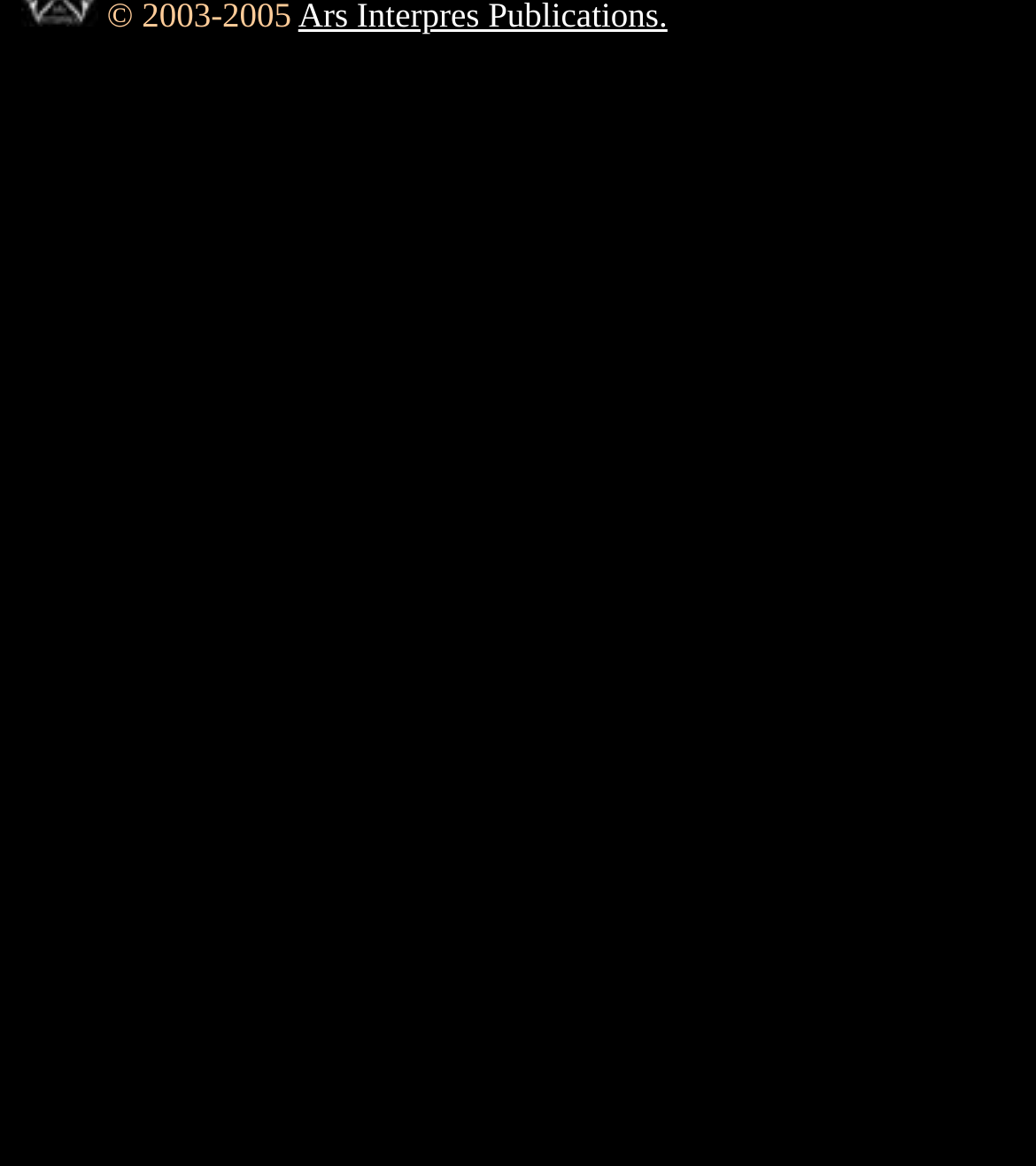Answer the question in one word or a short phrase:
What is the current page?

Main Page